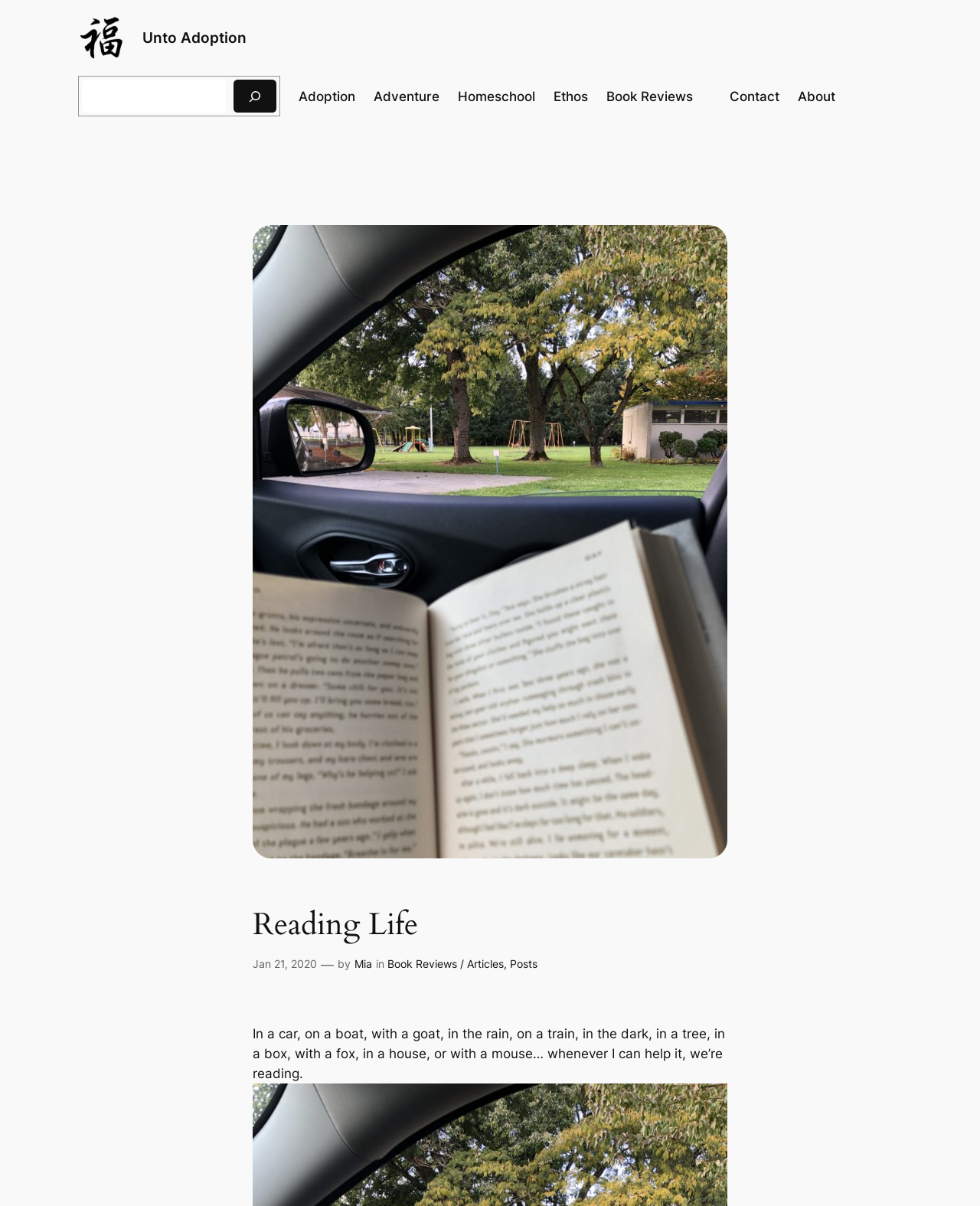Can you find the bounding box coordinates for the UI element given this description: "Jan 21, 2020"? Provide the coordinates as four float numbers between 0 and 1: [left, top, right, bottom].

[0.258, 0.794, 0.323, 0.805]